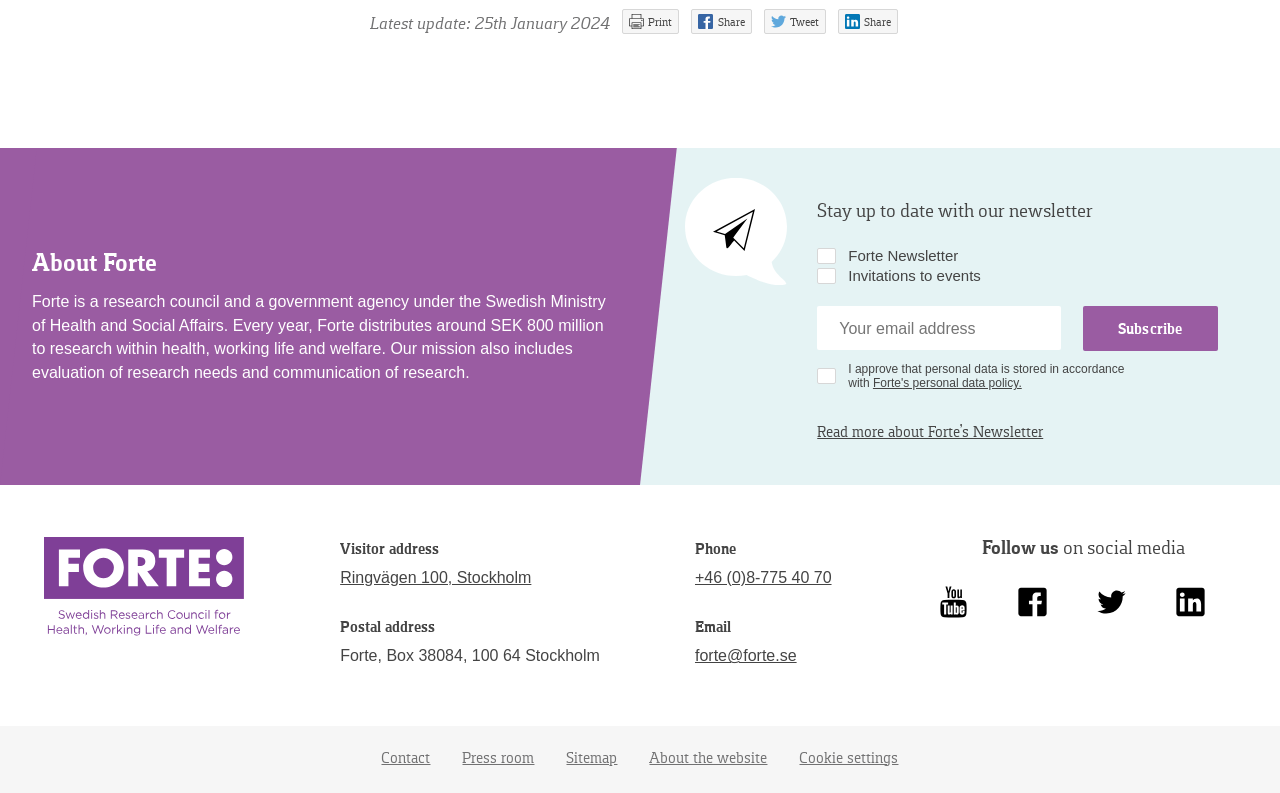Determine the bounding box for the UI element as described: "+46 (0)8-775 40 70". The coordinates should be represented as four float numbers between 0 and 1, formatted as [left, top, right, bottom].

[0.543, 0.714, 0.728, 0.743]